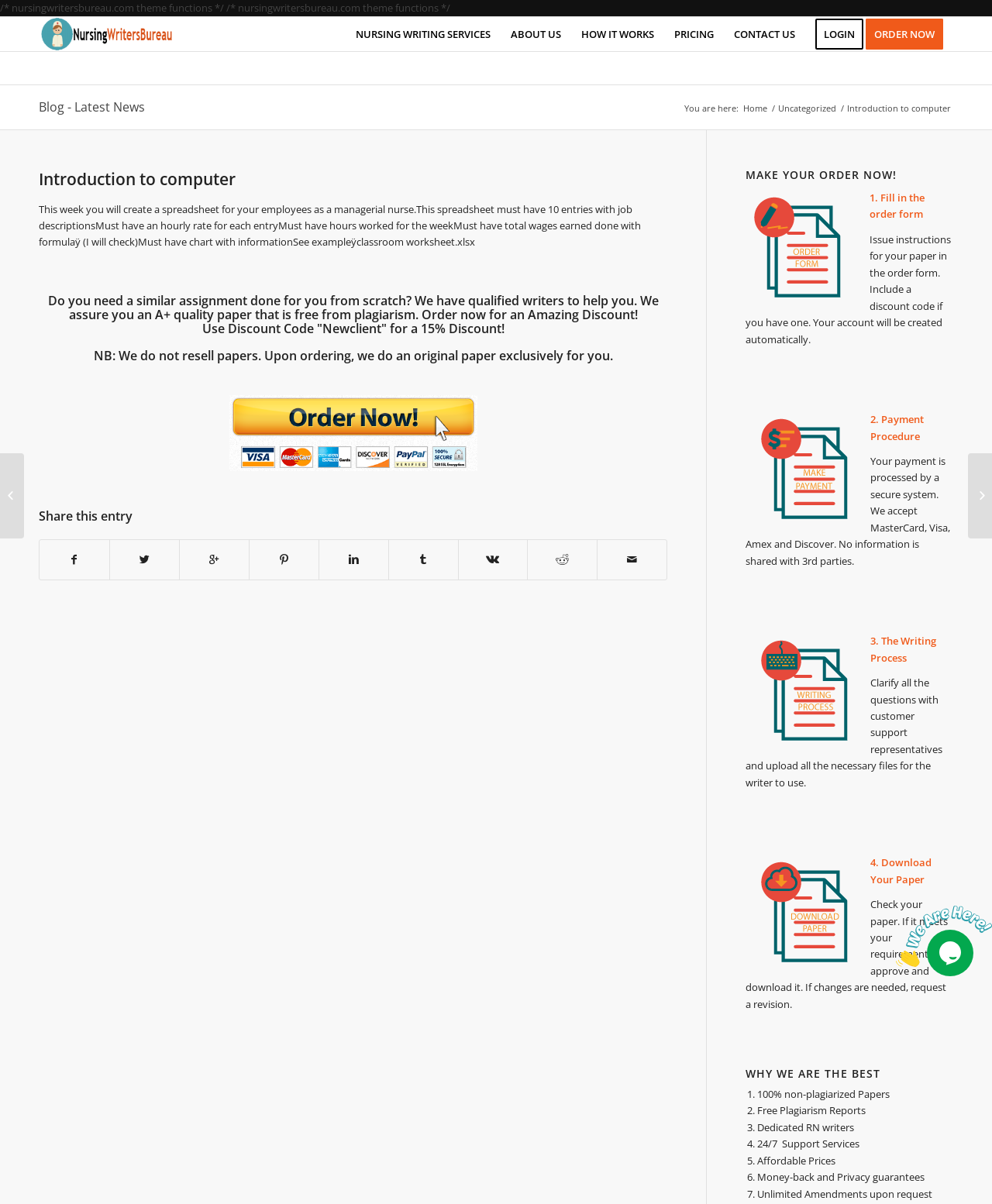Please answer the following question using a single word or phrase: 
What is the purpose of the spreadsheet?

for managerial nurse